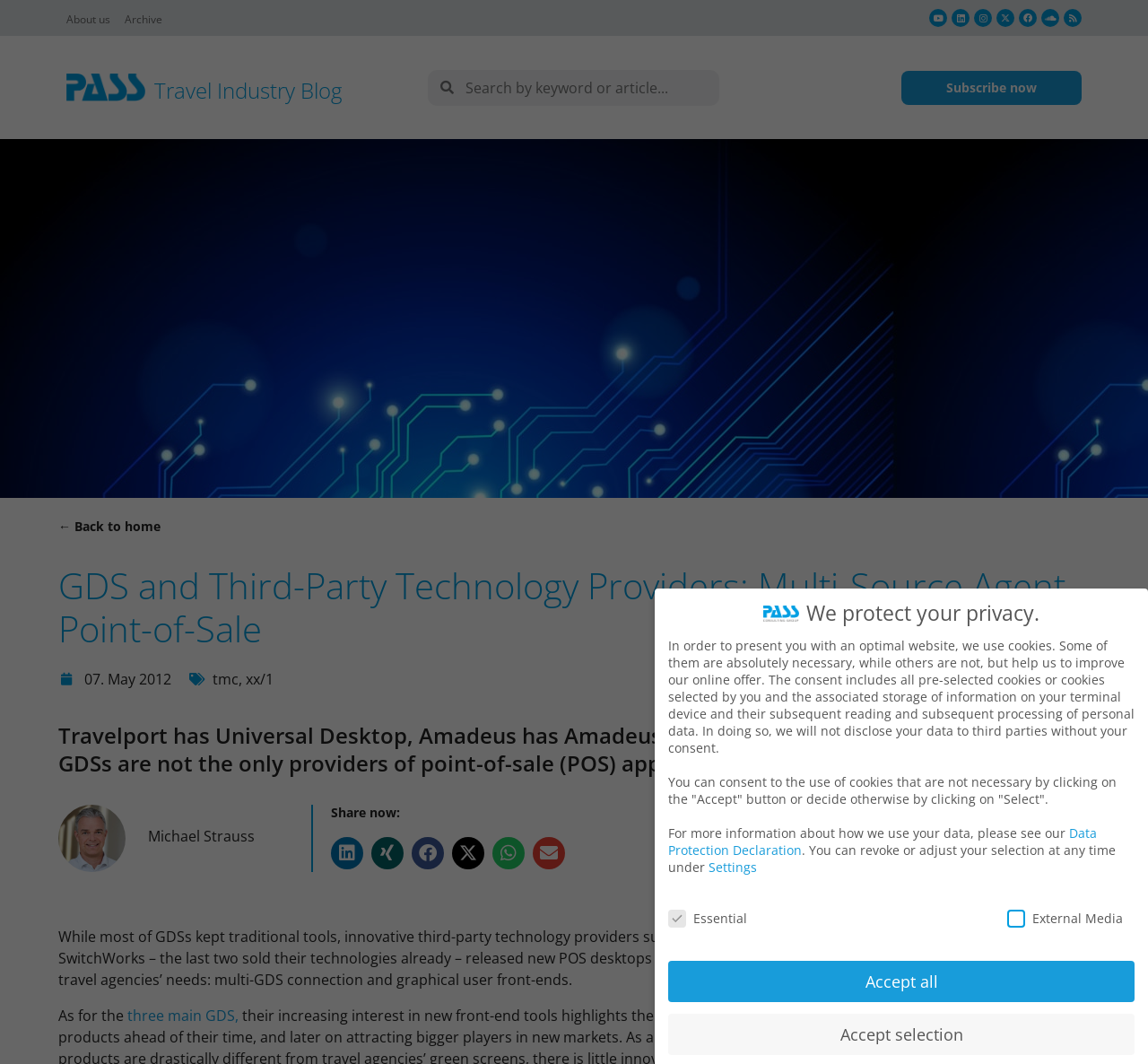What is the topic of the article?
Based on the image, answer the question with as much detail as possible.

The topic of the article can be inferred from the heading element with the text 'GDS and Third-Party Technology Providers: Multi-Source Agent Point-of-Sale' which is located at the top of the webpage.